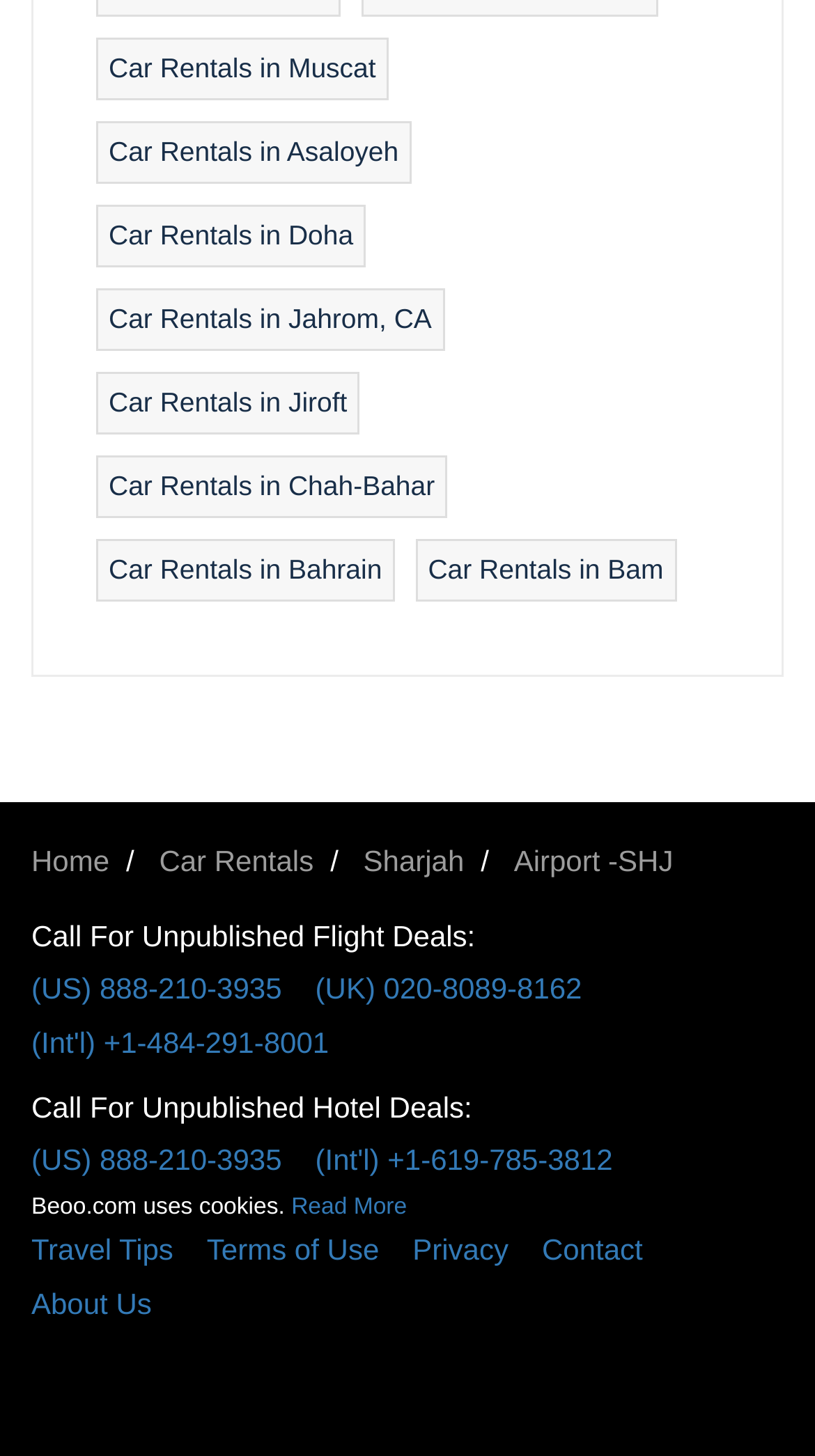Please find the bounding box for the UI component described as follows: "Car Rentals in Jahrom, CA".

[0.133, 0.207, 0.53, 0.229]